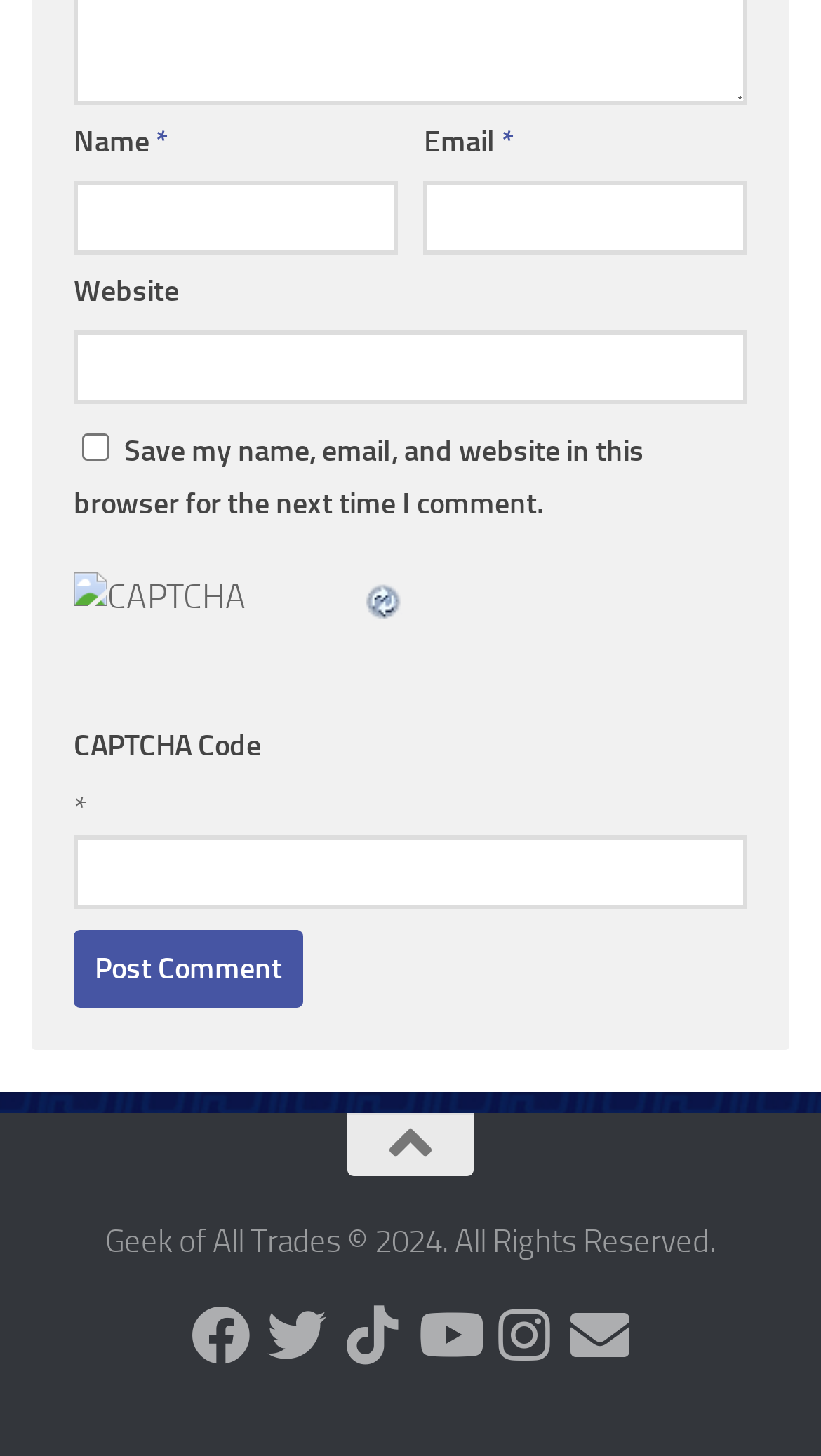What social media platforms can users follow the author on?
Look at the image and answer the question using a single word or phrase.

Facebook, Twitter, Tiktok, Youtube, Instagram